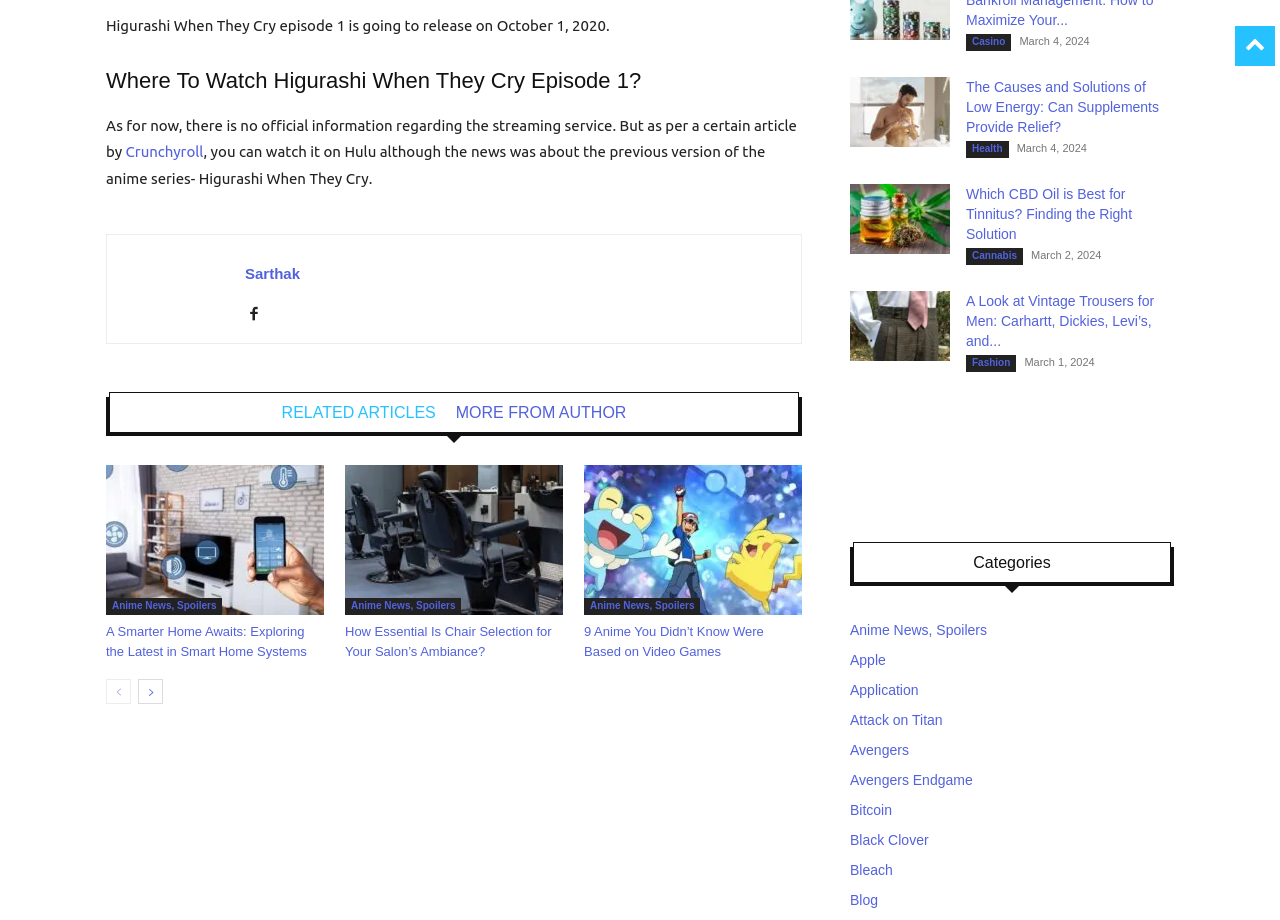What is the date of the article 'The Causes and Solutions of Low Energy: Can Supplements Provide Relief?'?
Answer the question with detailed information derived from the image.

The date of the article 'The Causes and Solutions of Low Energy: Can Supplements Provide Relief?' is mentioned in the time element, which says 'March 4, 2024'.